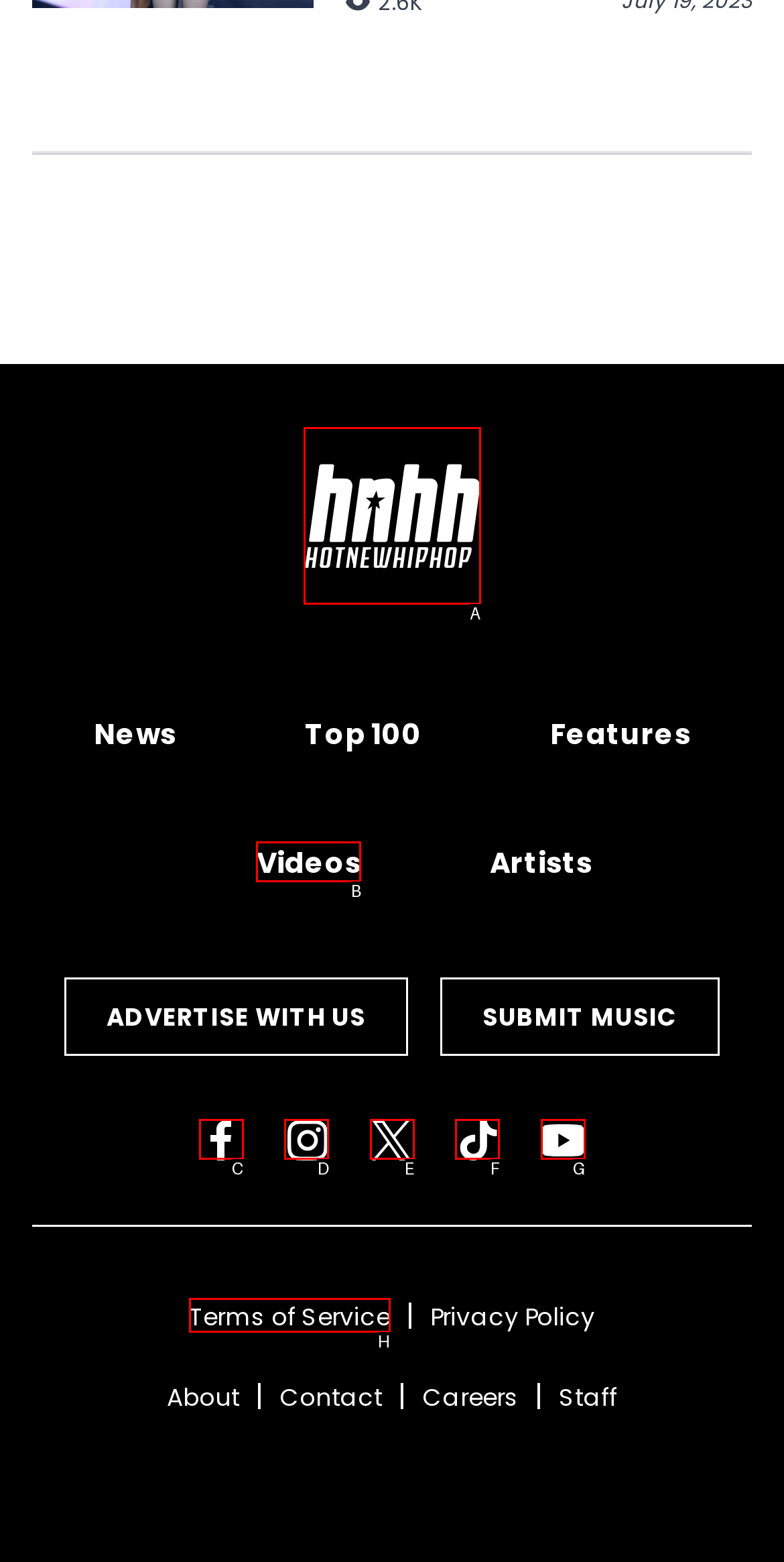Find the option that matches this description: aria-label="Follow us on Twitter"
Provide the matching option's letter directly.

E